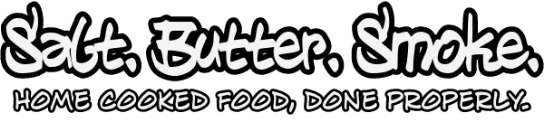Explain the image with as much detail as possible.

The image features the logo of the food blog "Salt. Butter. Smoke." presented in a vibrant, playful font. Below the main title is a tagline that reads, "HOME COOKED FOOD, DONE PROPERLY." This branding captures the essence of the blog, which focuses on sharing accessible and expertly crafted recipes, highlighting a commitment to quality and home-style cooking. The logo is both inviting and memorable, reflecting the blog’s mission to provide delicious, homemade dishes to its audience.